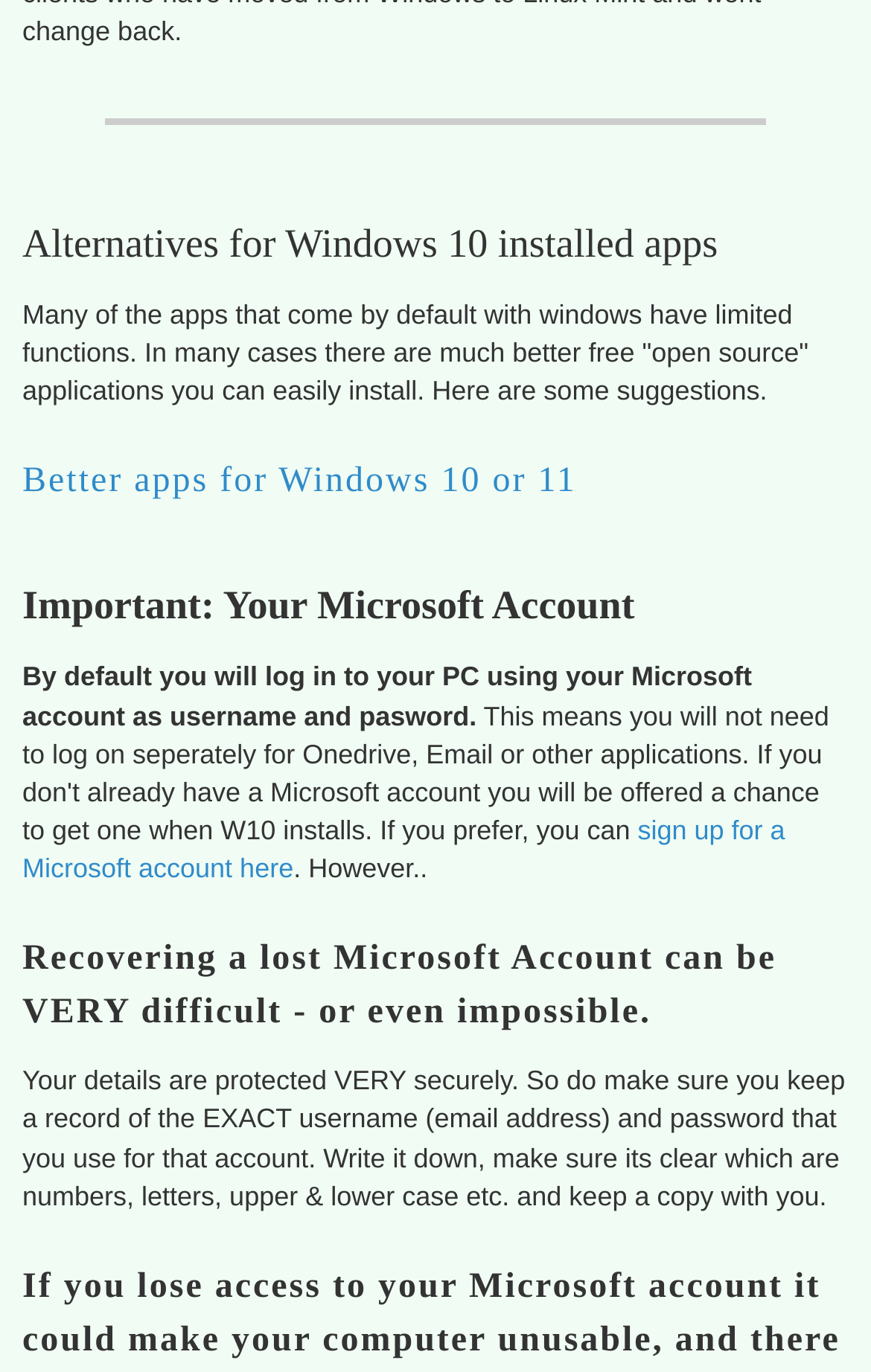Can you give a detailed response to the following question using the information from the image? How many sections are there on the webpage?

The webpage has three main sections, each with a heading: 'Alternatives for Windows 10 installed apps', 'Better apps for Windows 10 or 11', and 'Important: Your Microsoft Account'. These sections are separated by horizontal separators and have distinct topics.